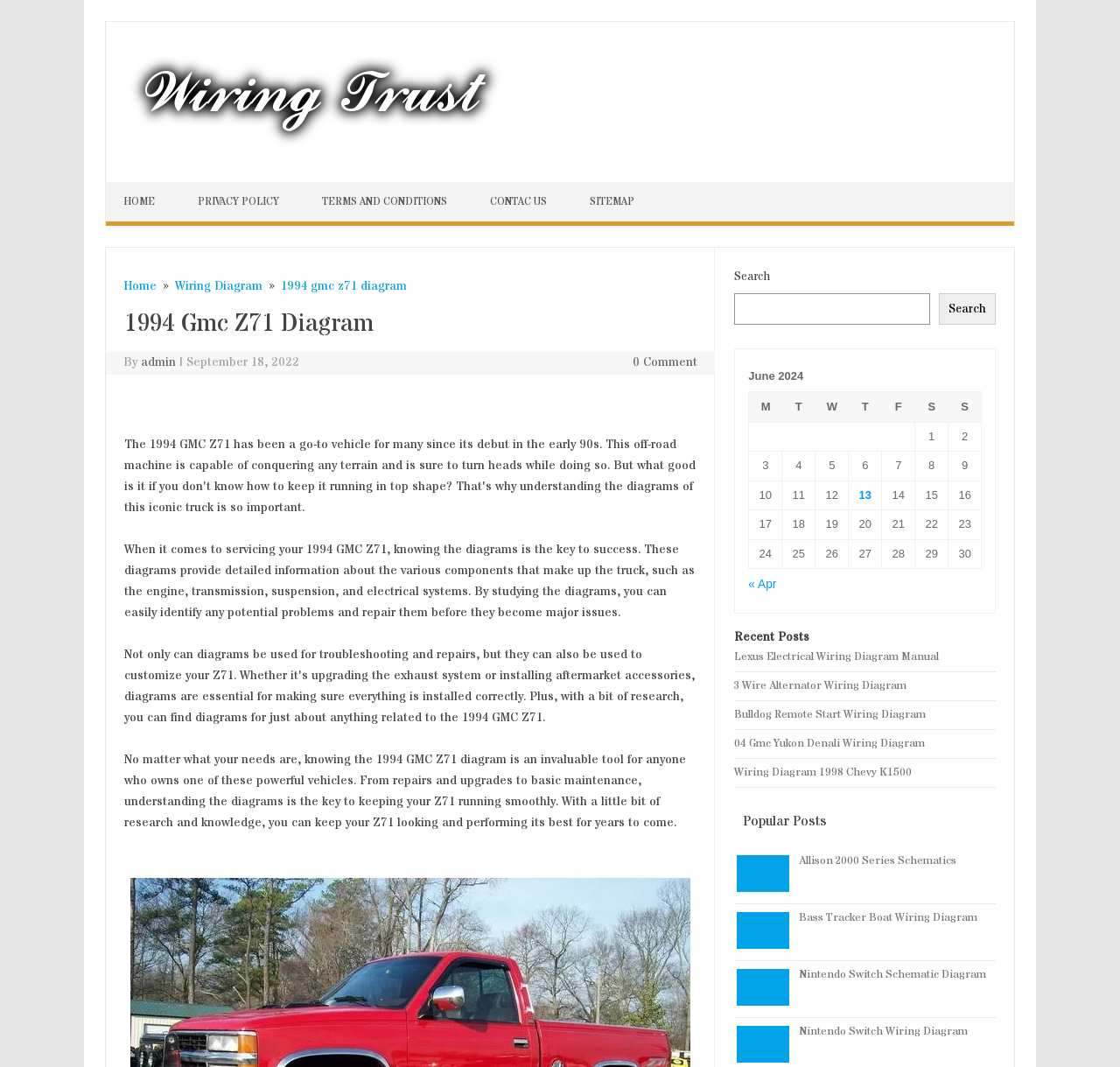Identify the bounding box of the HTML element described as: "1994 gmc z71 diagram".

[0.251, 0.26, 0.363, 0.277]